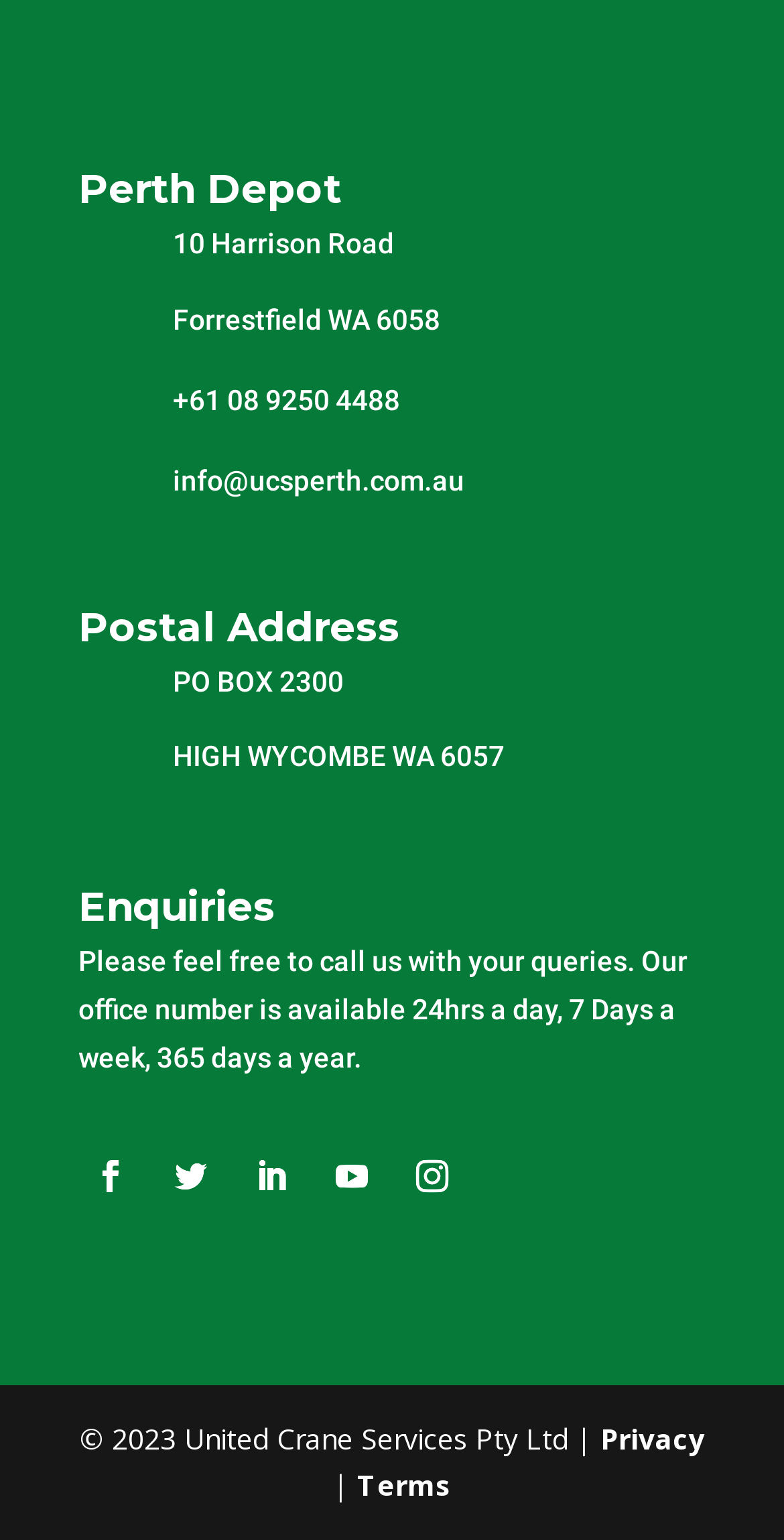Bounding box coordinates are specified in the format (top-left x, top-left y, bottom-right x, bottom-right y). All values are floating point numbers bounded between 0 and 1. Please provide the bounding box coordinate of the region this sentence describes: +61 08 9250 4488

[0.221, 0.249, 0.51, 0.27]